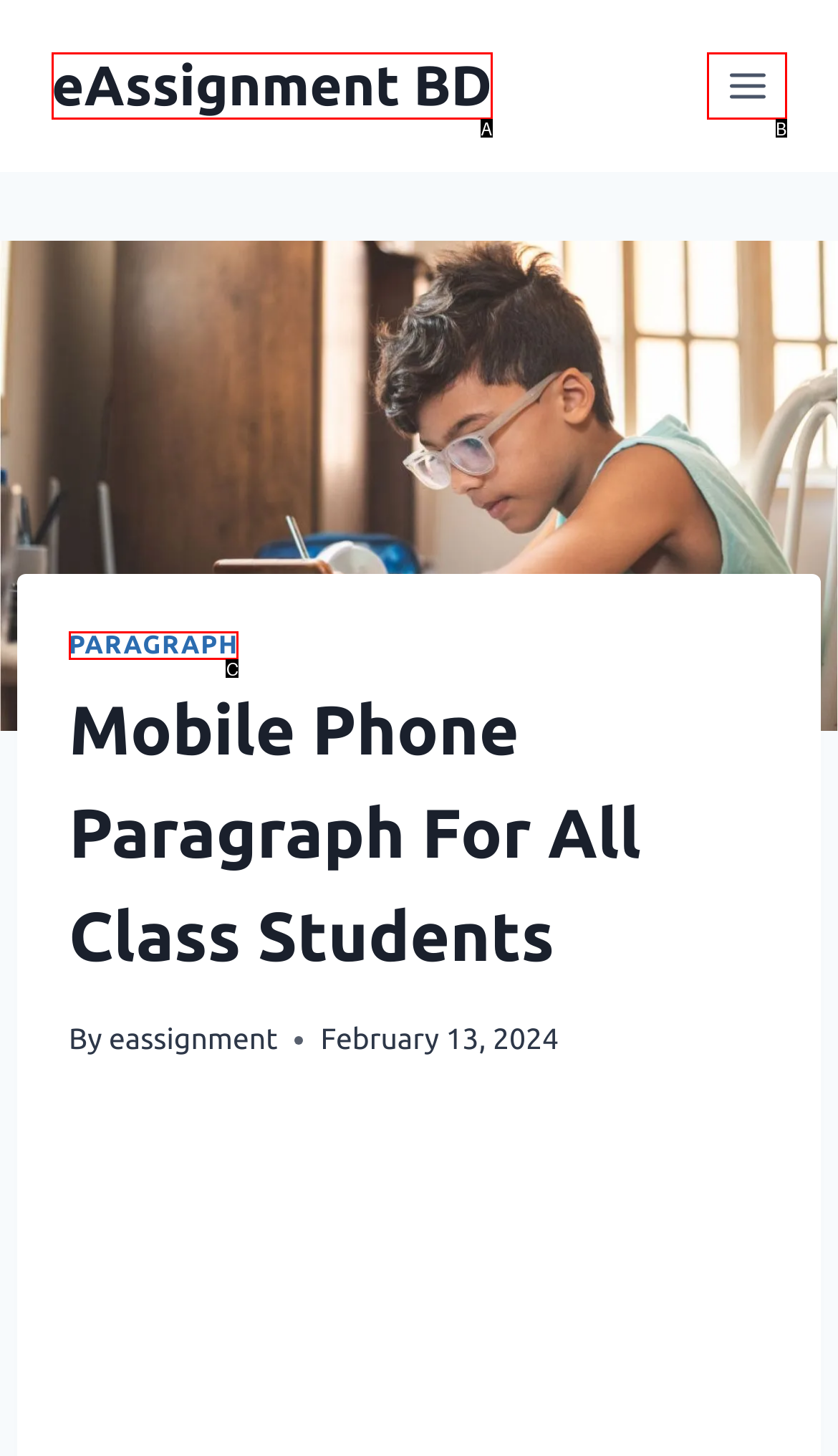Select the letter that corresponds to this element description: Toggle Menu
Answer with the letter of the correct option directly.

B